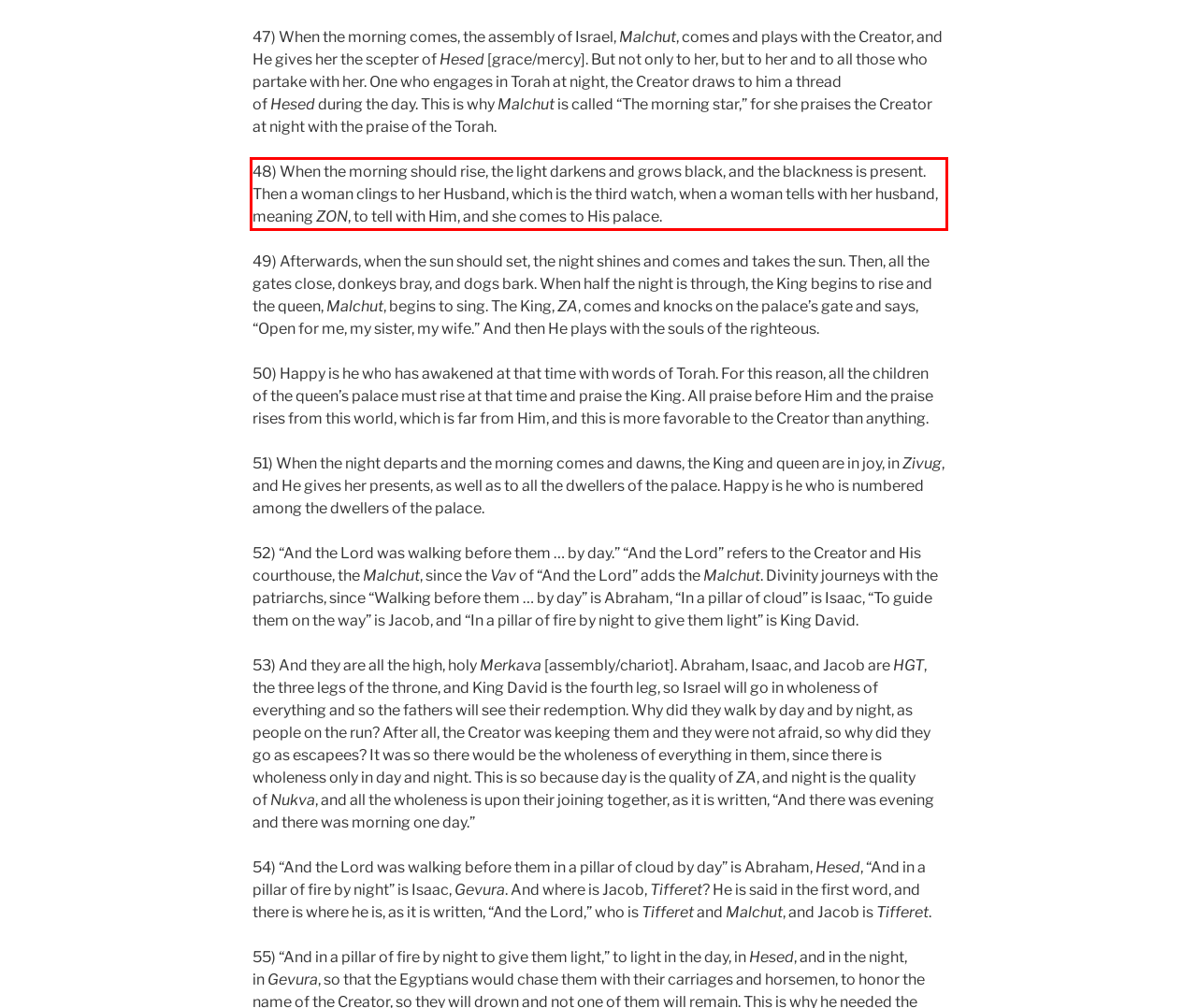Perform OCR on the text inside the red-bordered box in the provided screenshot and output the content.

48) When the morning should rise, the light darkens and grows black, and the blackness is present. Then a woman clings to her Husband, which is the third watch, when a woman tells with her husband, meaning ZON, to tell with Him, and she comes to His palace.